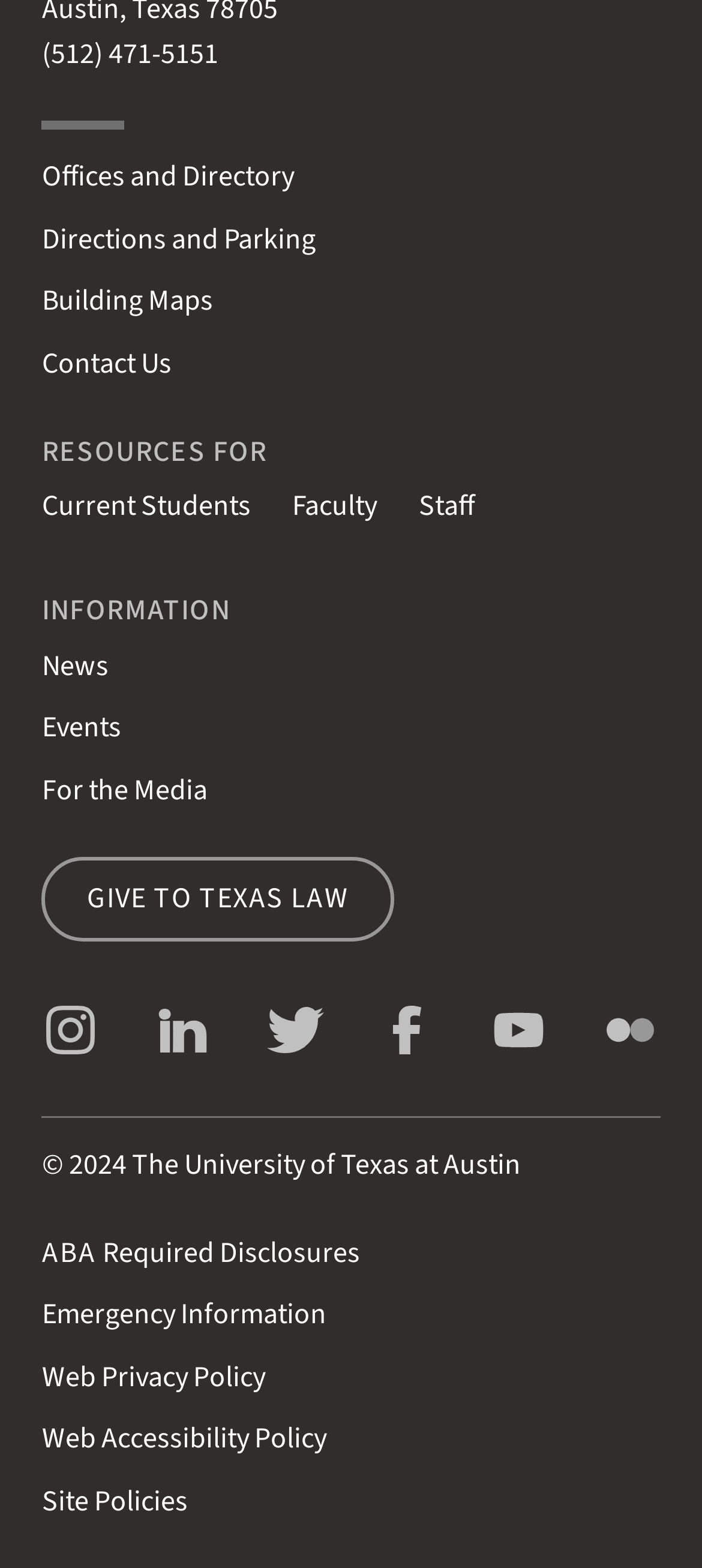Refer to the image and provide an in-depth answer to the question: 
How many social media platforms are linked?

The webpage has a section titled 'Connect with Texas Law' which lists six social media platforms: Instagram, LinkedIn, Twitter, Facebook, YouTube, and Flickr. Each platform has a corresponding link and image.